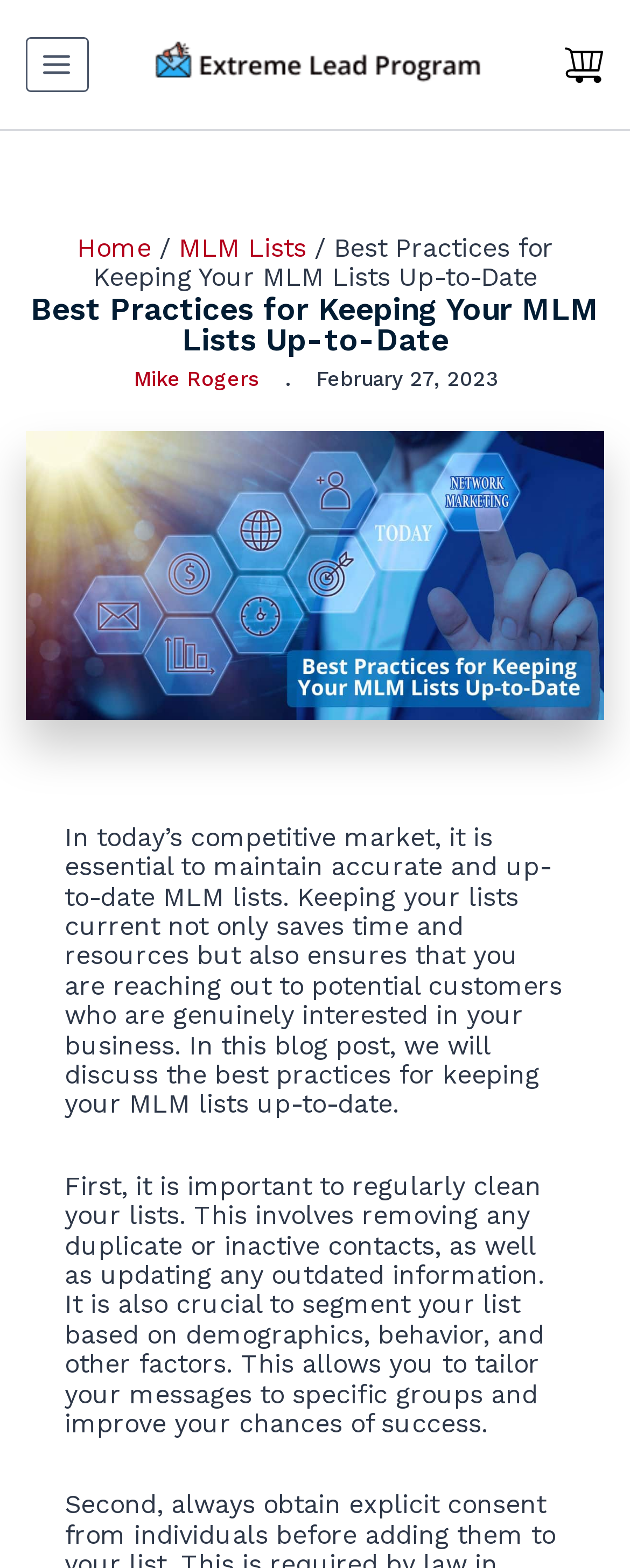Reply to the question with a single word or phrase:
Who is the author of this blog post?

Mike Rogers